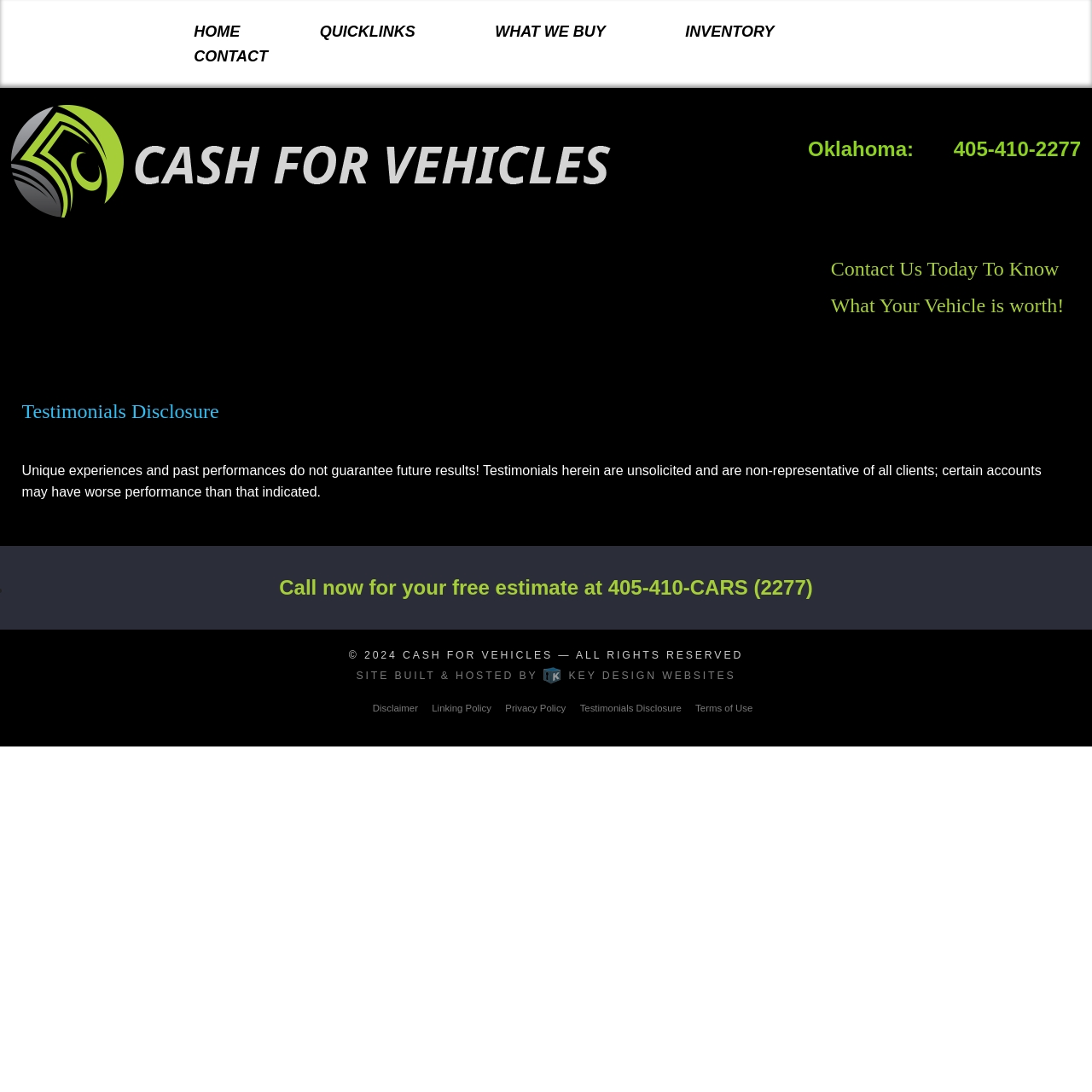Illustrate the webpage's structure and main components comprehensively.

This webpage is about Cash For Cars, Trucks, & RVs in Oklahoma City. At the top, there are five main navigation links: "HOME", "QUICKLINKS", "WHAT WE BUY", "INVENTORY", and "CONTACT". Below these links, there is a prominent link "Cash for Vehicles — Return to Home" with an image to its right. 

To the right of the image, there is a heading with a phone number "Oklahoma: 405-410-2277" and a link to the same phone number. Below this, there is a heading "Contact Us Today To Know What Your Vehicle is worth!".

The main content of the page is divided into two sections. On the left, there is a heading "Testimonials Disclosure" followed by a paragraph of text stating that unique experiences and past performances do not guarantee future results, and that testimonials are unsolicited and non-representative of all clients. 

On the right, there is a call-to-action "Call now for your free estimate at 405-410-CARS (2277)". At the bottom of the page, there is a copyright notice "© 2024" followed by a link to "CASH FOR VEHICLES" and the text "— ALL RIGHTS RESERVED". Below this, there are several links to legal pages, including "SITE BUILT & HOSTED BY KEY DESIGN WEBSITES", "Disclaimer", "Linking Policy", "Privacy Policy", "Testimonials Disclosure", and "Terms of Use".